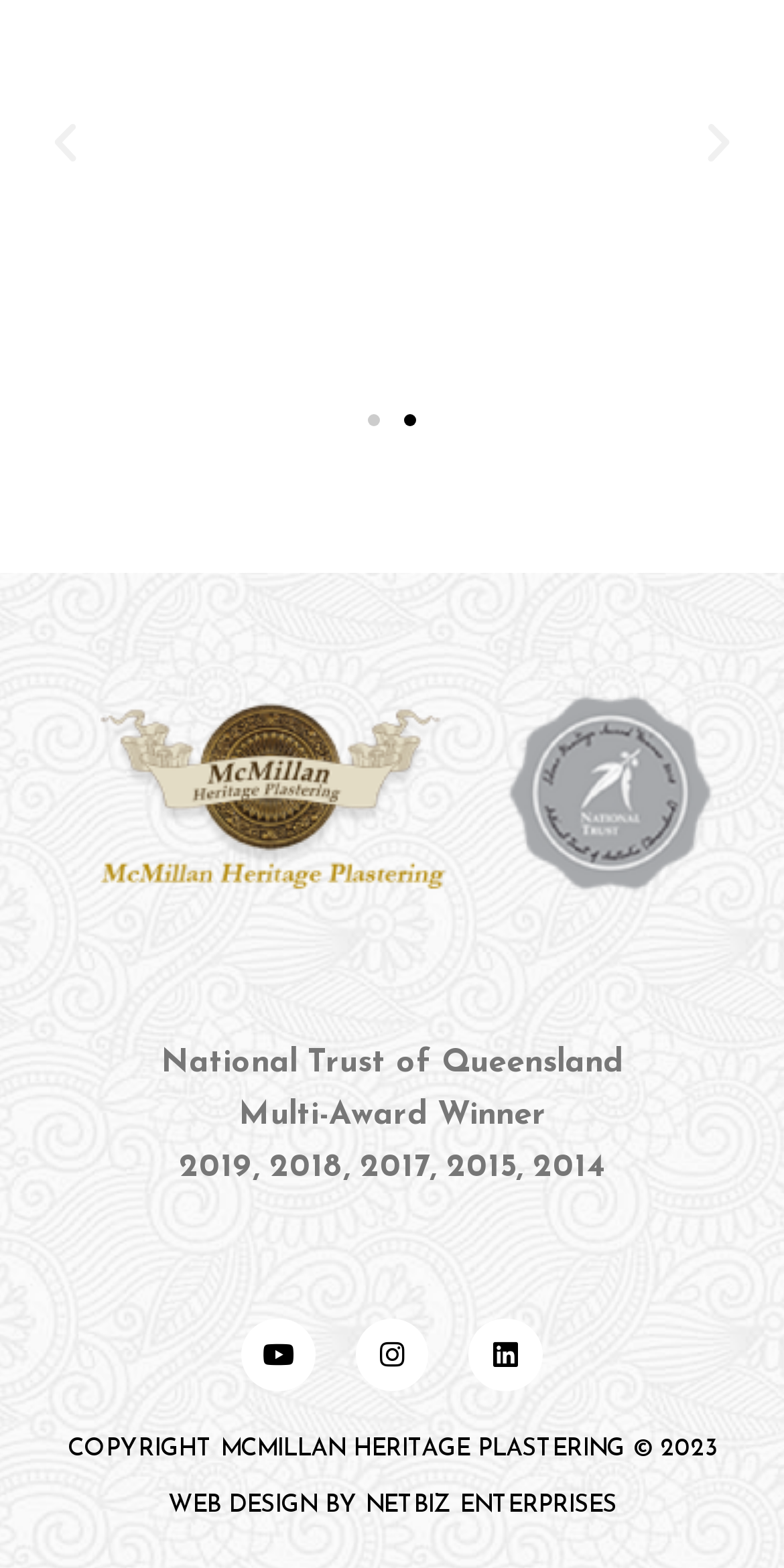How many social media links are there?
Please provide a comprehensive and detailed answer to the question.

I counted the number of social media links by looking at the links with icons, which are Youtube, Instagram, and Linkedin.